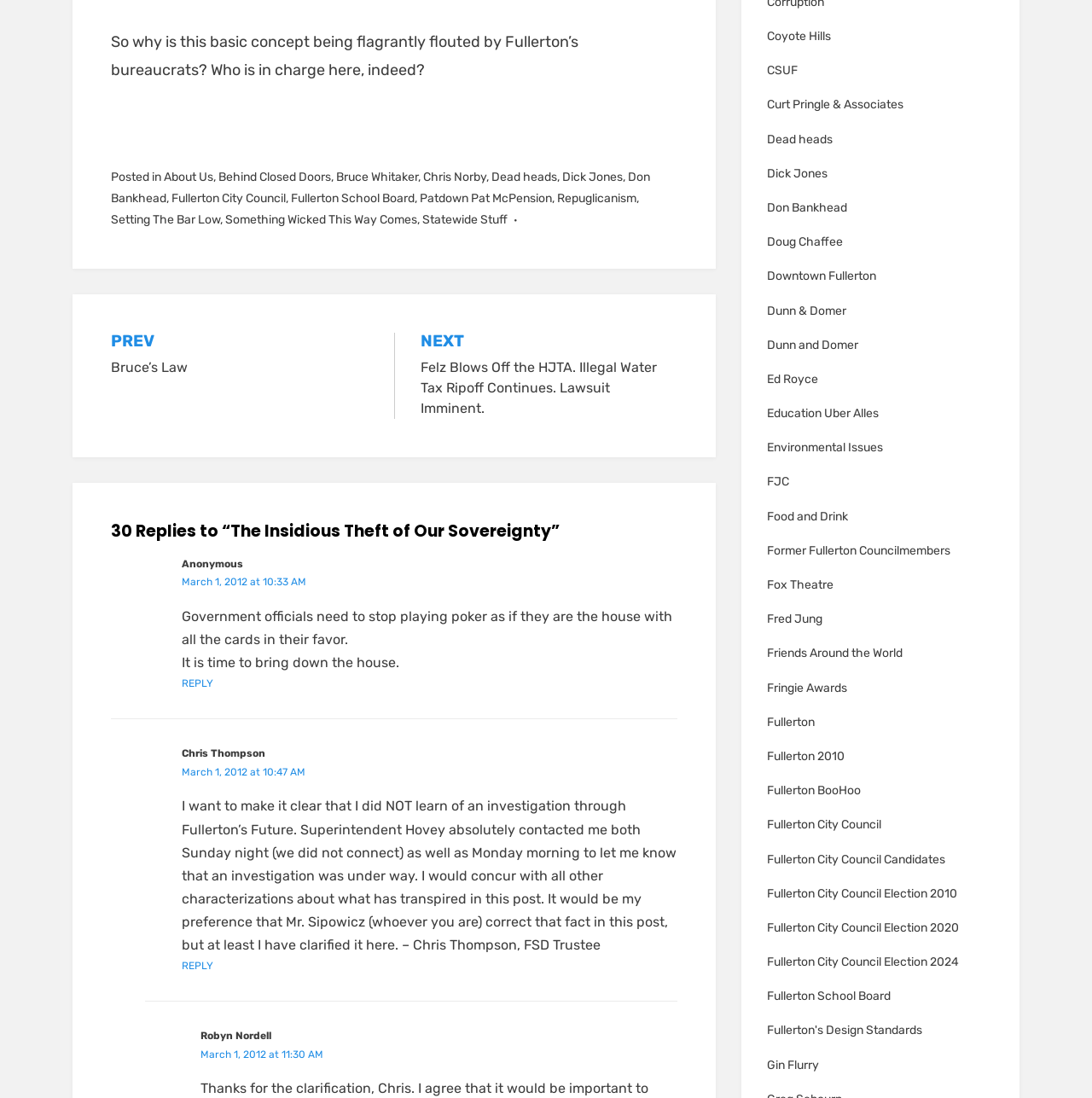Please mark the clickable region by giving the bounding box coordinates needed to complete this instruction: "Click on the 'Fullerton City Council' link".

[0.702, 0.738, 0.91, 0.758]